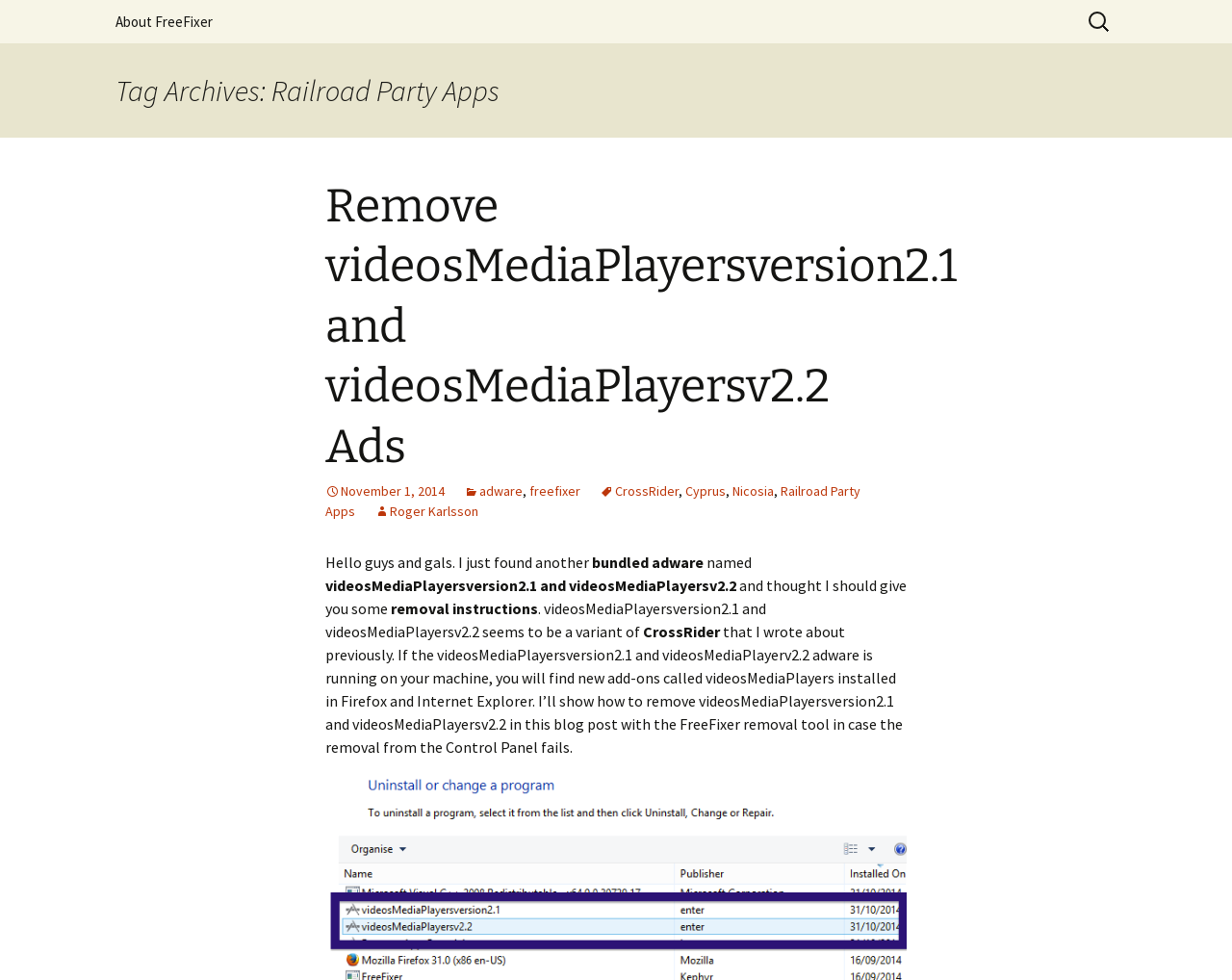Detail the various sections and features of the webpage.

The webpage is a blog post from The FreeFixer Blog, specifically about Railroad Party Apps. At the top, there is a heading with the blog's title, followed by a "Skip to content" link and an "About FreeFixer" link. On the top right, there is a search bar with a label "Search for:".

Below the top section, there is a header with the title "Tag Archives: Railroad Party Apps". Underneath, there is a section with a heading "Remove videosMediaPlayersversion2.1 and videosMediaPlayersv2.2 Ads", which appears to be the main topic of the blog post.

In this section, there are several links and text elements. There is a link to the blog post title, followed by a timestamp "November 1, 2014". Then, there are several links to related topics, including "adware", "freefixer", "CrossRider", "Cyprus", "Nicosia", and "Railroad Party Apps". These links are followed by a brief introduction to the blog post, which discusses a bundled adware named videosMediaPlayersversion2.1 and videosMediaPlayersv2.2.

The main content of the blog post is a step-by-step guide on how to remove the adware, including instructions on how to use the FreeFixer removal tool. The text is divided into several paragraphs, with some links and keywords highlighted throughout the content. At the bottom, there is a link to "videosmediaplayers uninstall" instructions.